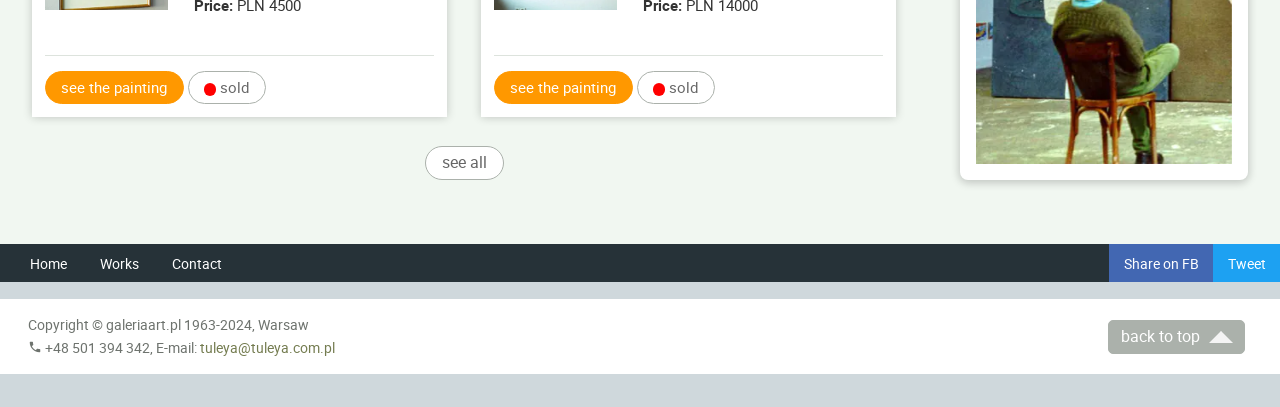Using the elements shown in the image, answer the question comprehensively: How many 'see the painting' links are there on the webpage?

There are two link elements with the text 'see the painting' on the webpage, with bounding box coordinates [0.035, 0.175, 0.143, 0.256] and [0.386, 0.175, 0.494, 0.256] respectively.